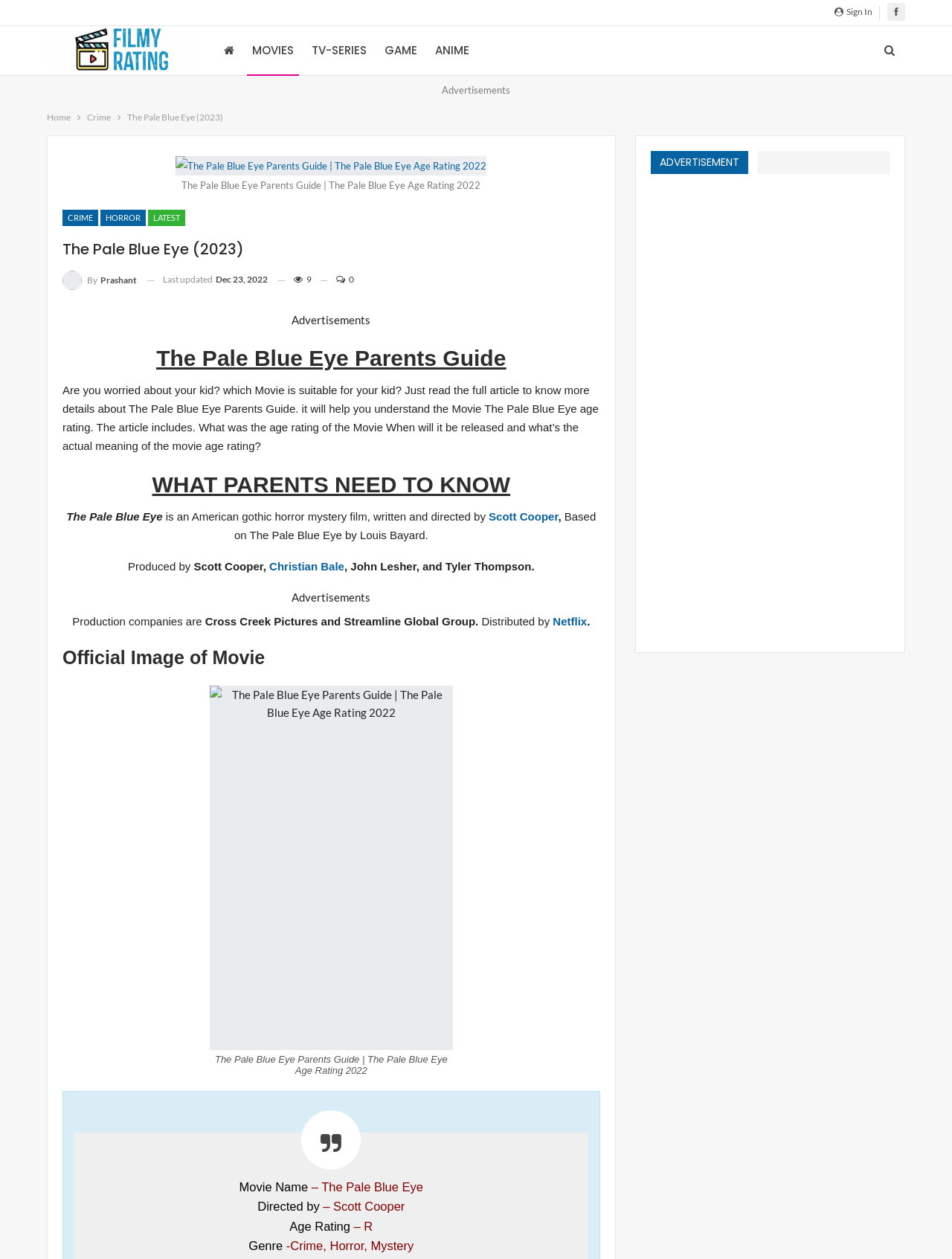Respond with a single word or phrase for the following question: 
Who is the director of the movie The Pale Blue Eye?

Scott Cooper